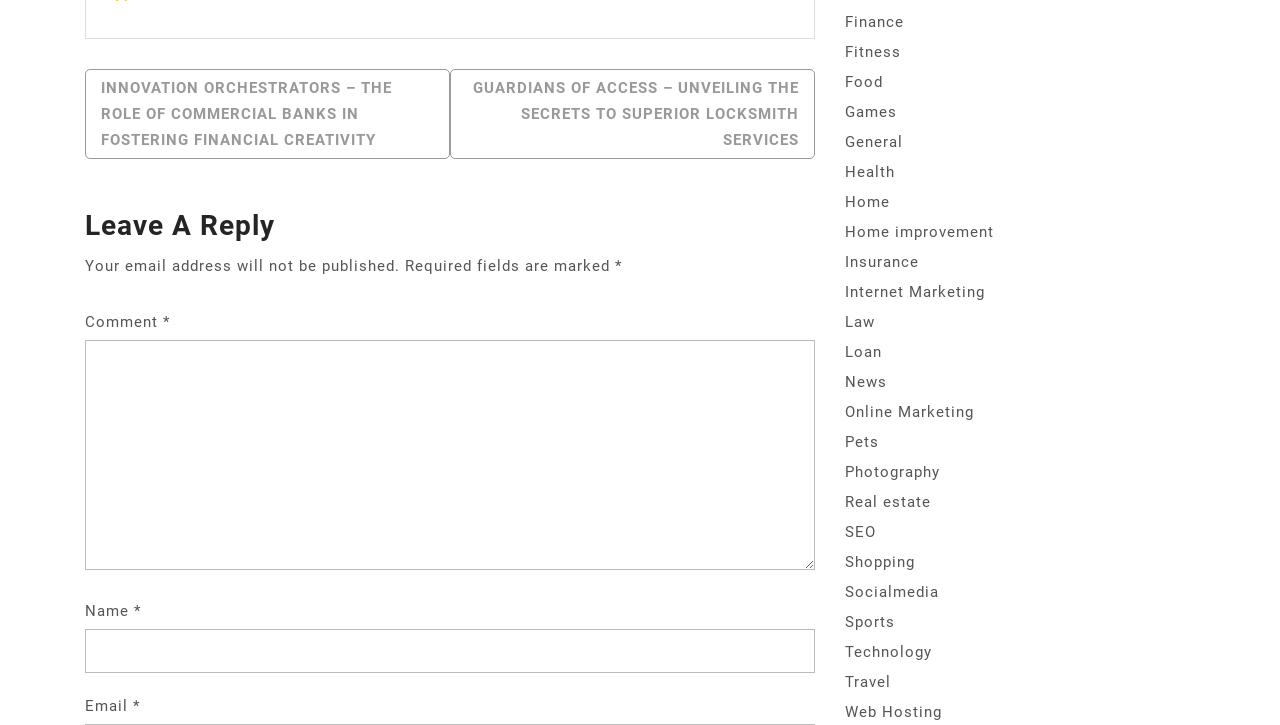Provide the bounding box coordinates of the HTML element this sentence describes: "parent_node: Comment * name="comment"". The bounding box coordinates consist of four float numbers between 0 and 1, i.e., [left, top, right, bottom].

[0.066, 0.469, 0.637, 0.786]